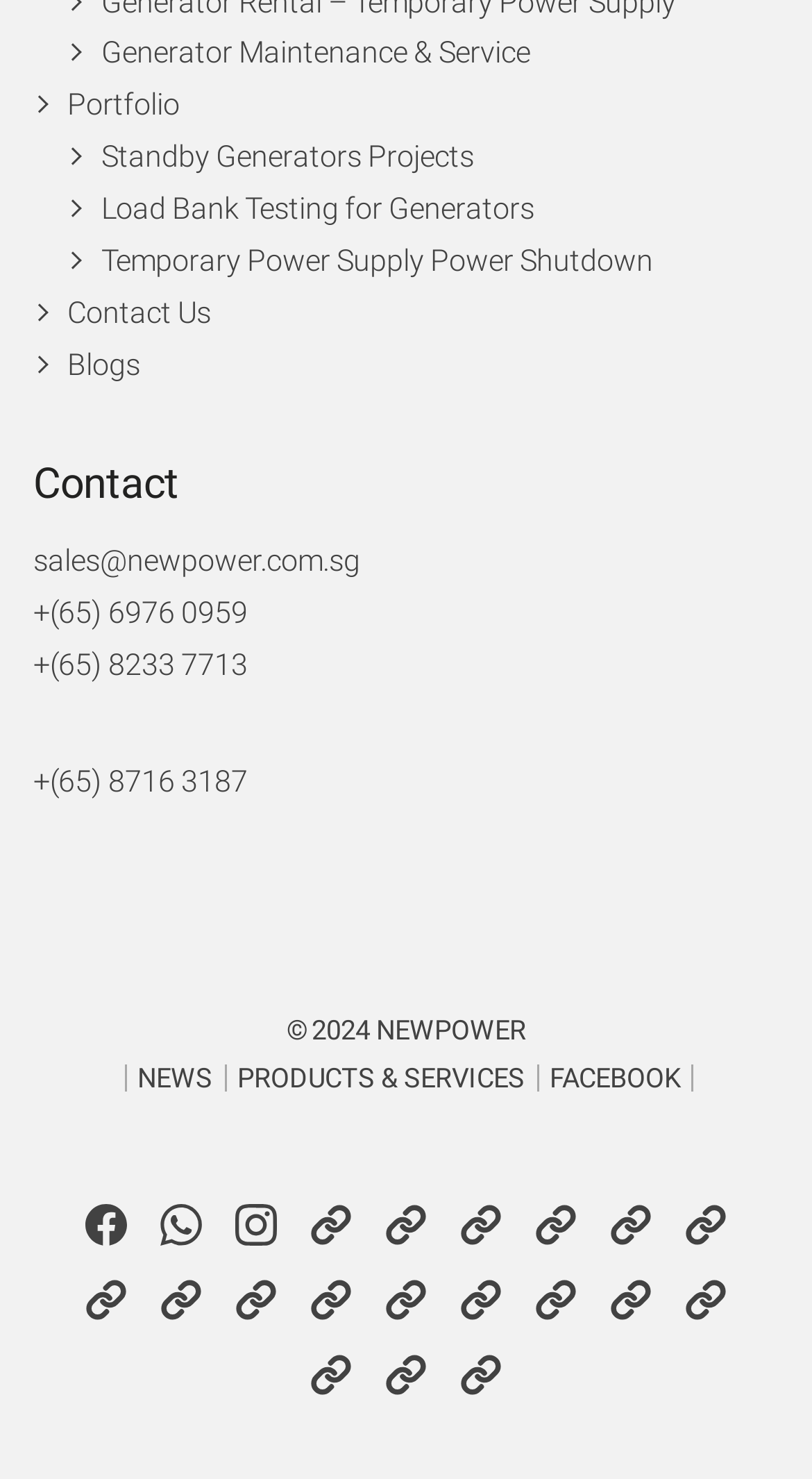How many footer menu links are there?
Answer with a single word or phrase, using the screenshot for reference.

3